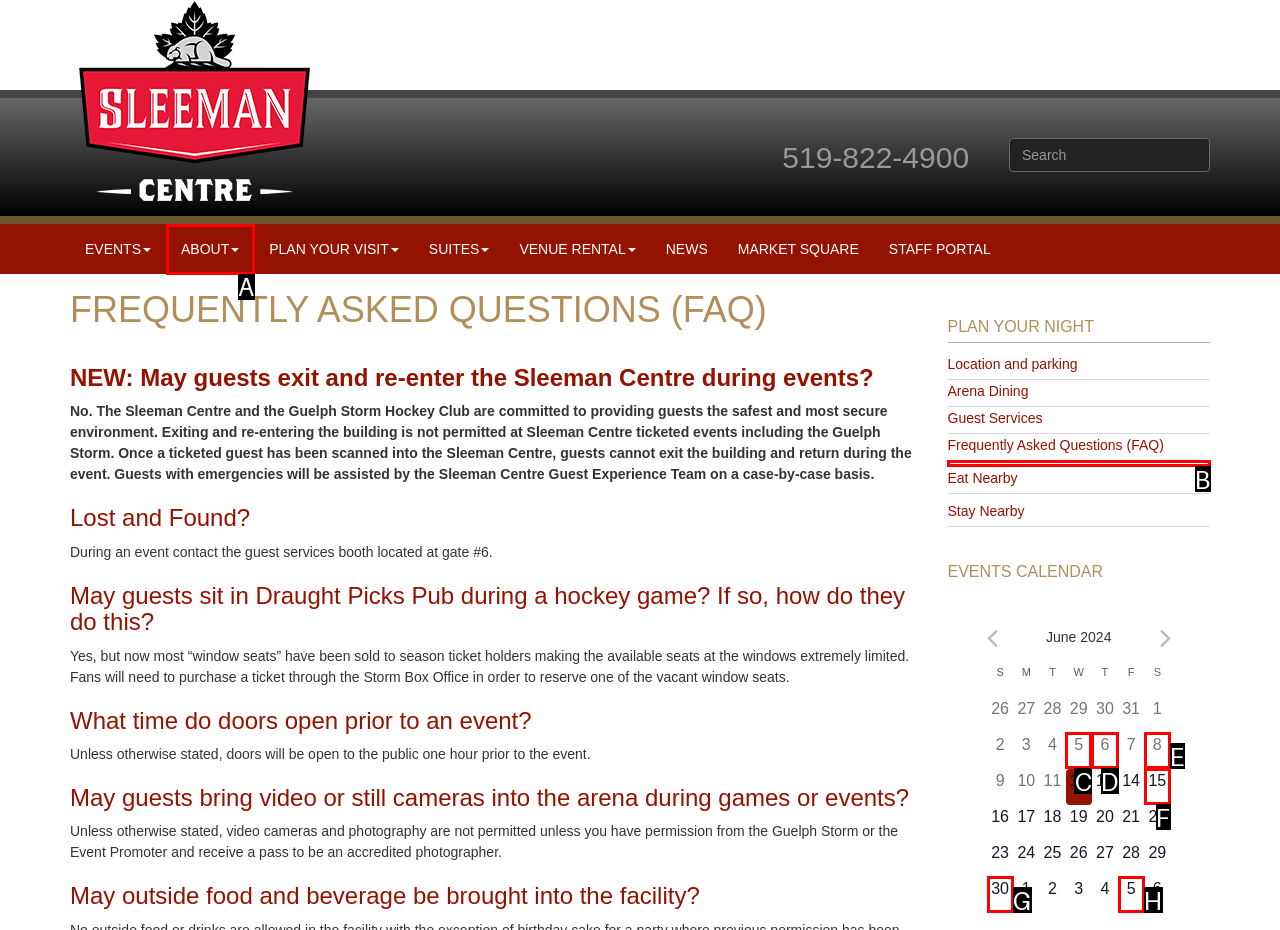Select the option that matches this description: About
Answer by giving the letter of the chosen option.

A